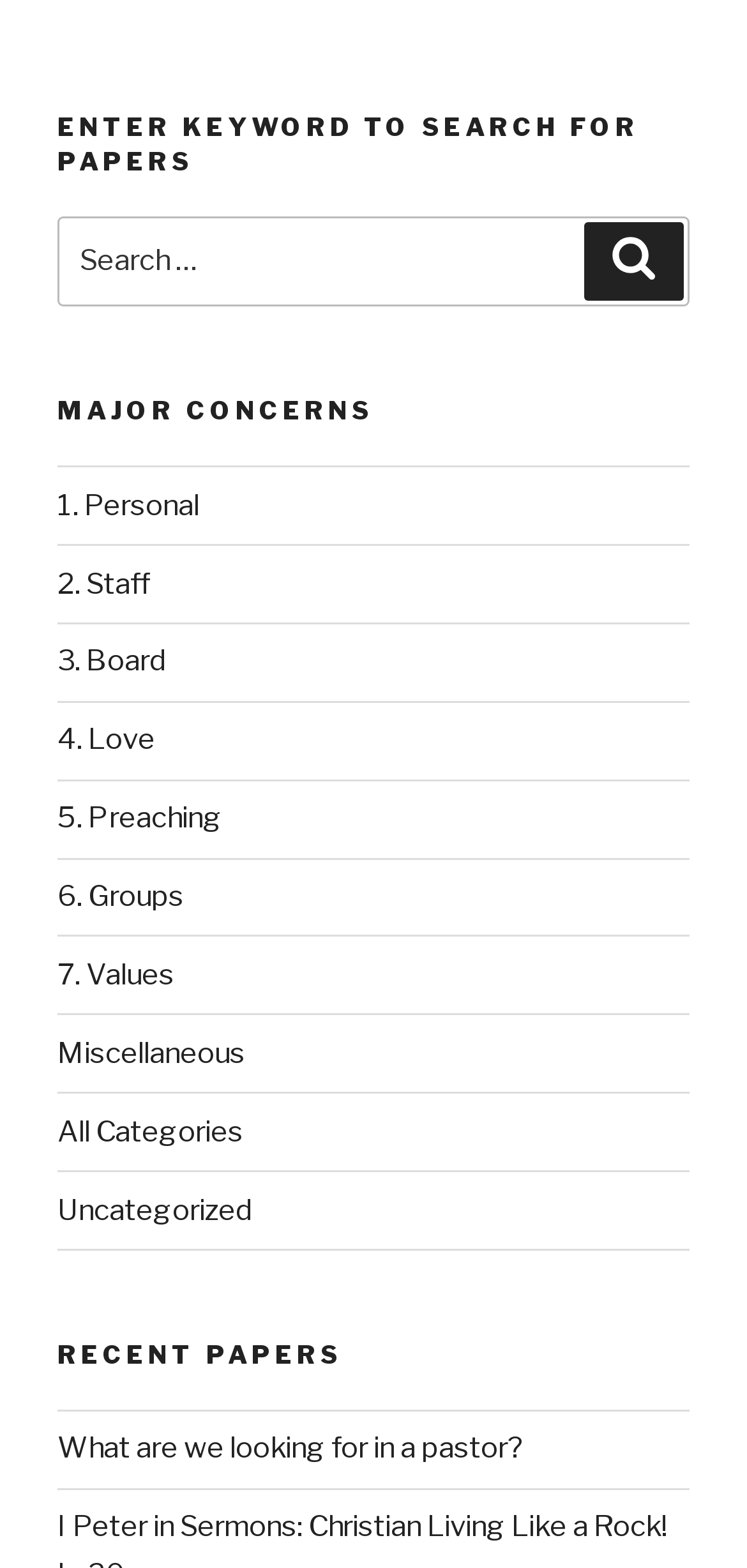Please provide the bounding box coordinates in the format (top-left x, top-left y, bottom-right x, bottom-right y). Remember, all values are floating point numbers between 0 and 1. What is the bounding box coordinate of the region described as: Uncategorized

[0.077, 0.761, 0.338, 0.783]